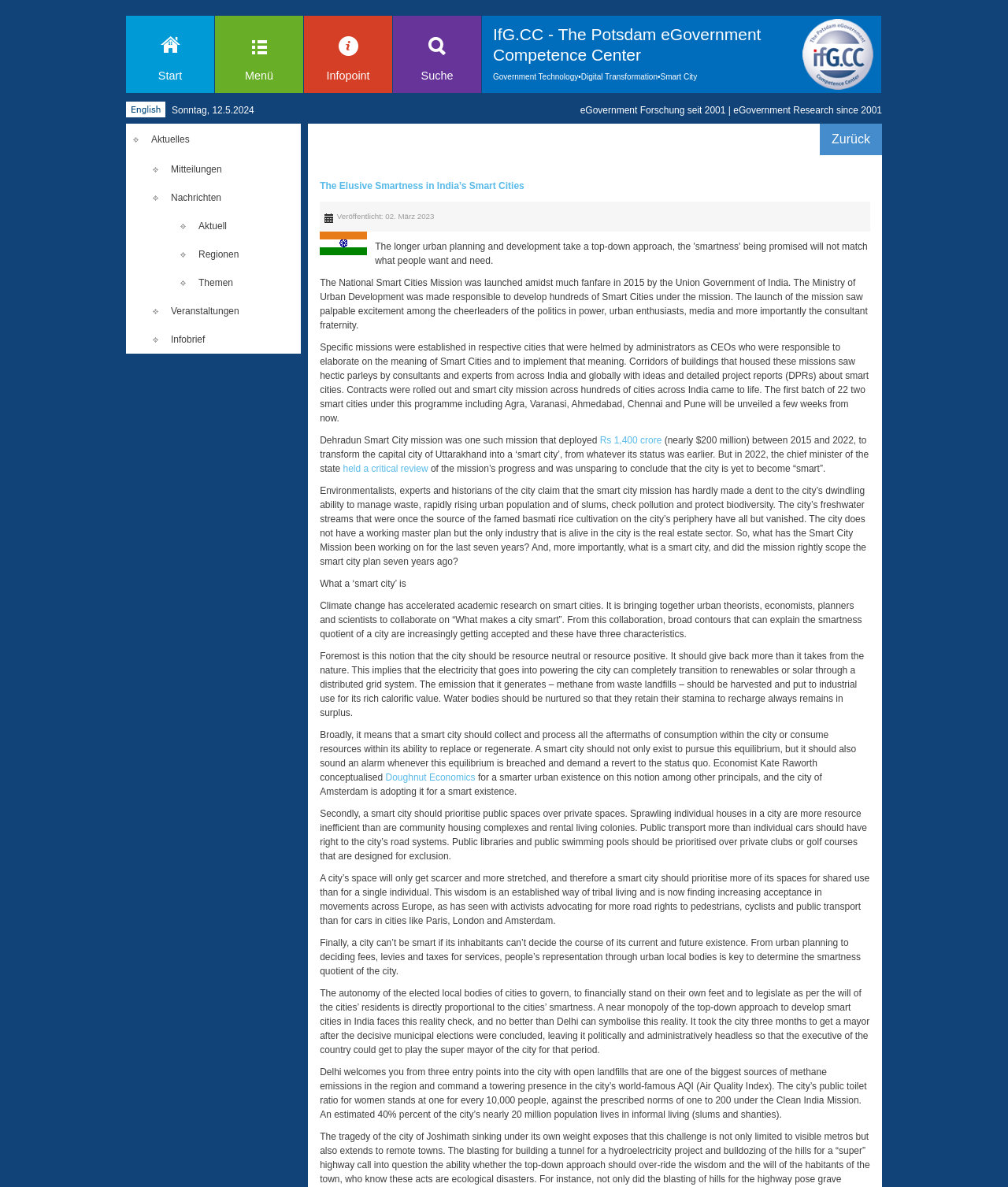What is the concept of smart city according to Kate Raworth?
Please describe in detail the information shown in the image to answer the question.

According to the text, Kate Raworth conceptualized 'Doughnut Economics' for a smarter urban existence, which is mentioned in the section explaining the characteristics of a smart city.